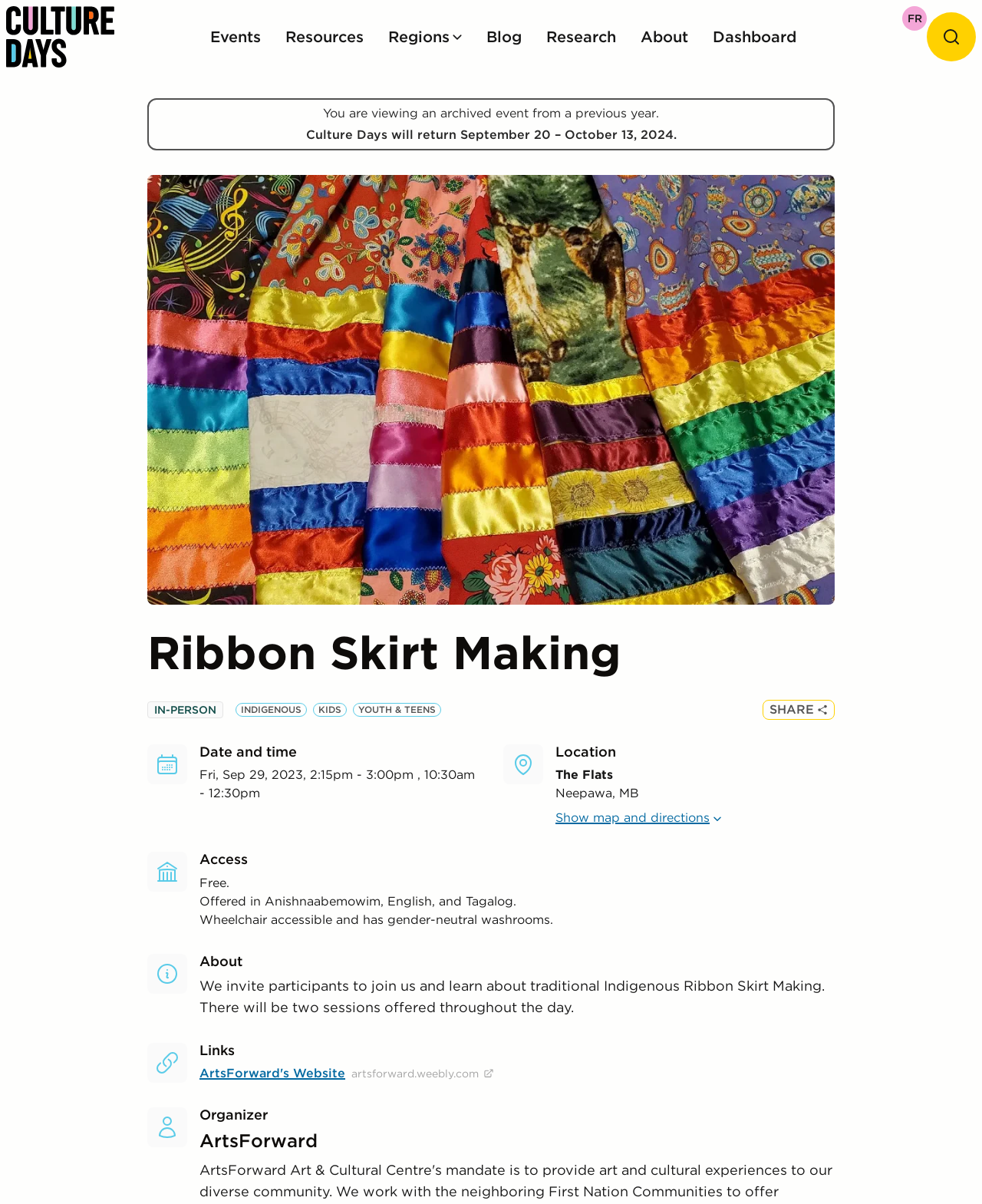Please identify the coordinates of the bounding box for the clickable region that will accomplish this instruction: "Click the 'SHARE' button".

[0.777, 0.581, 0.85, 0.598]